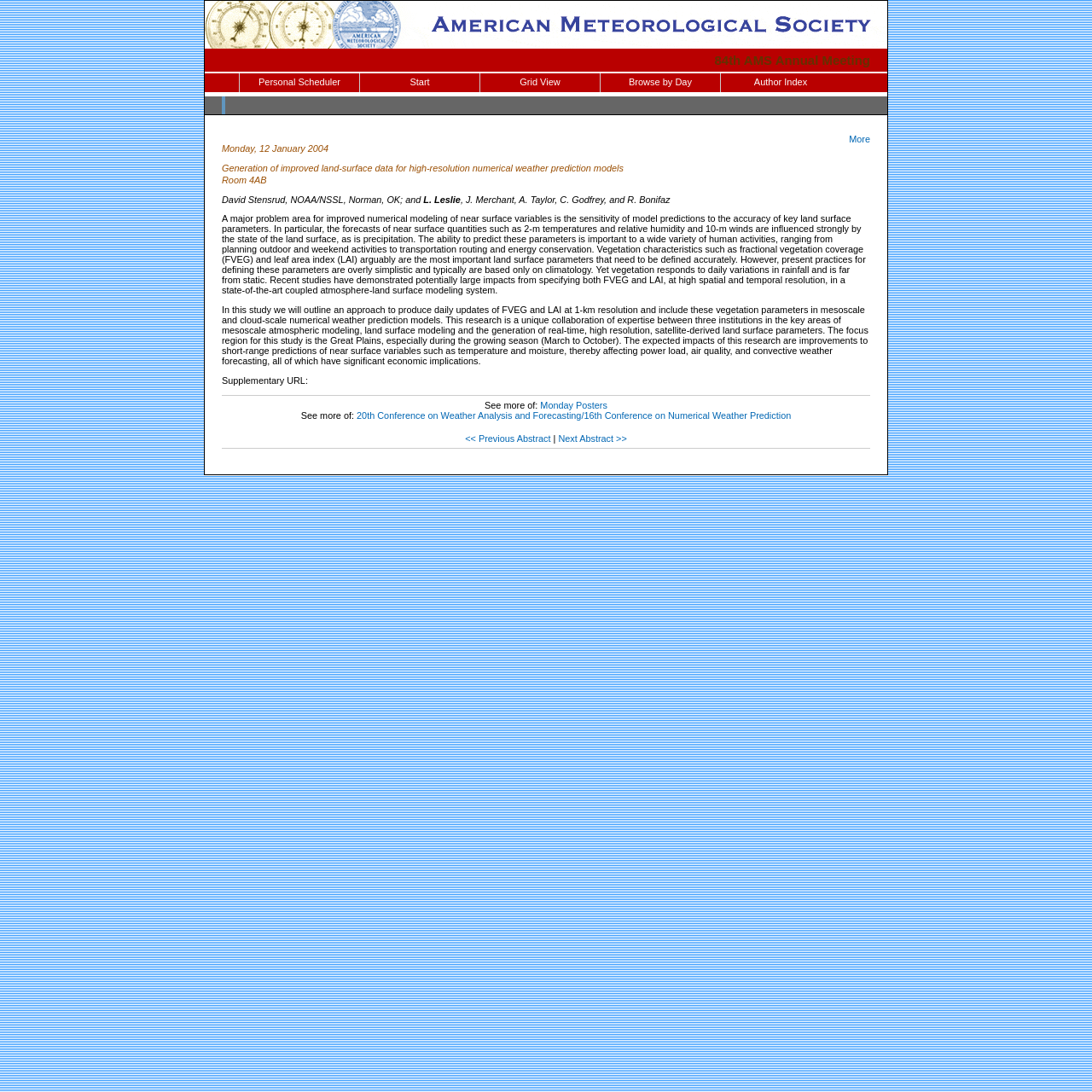Determine the bounding box for the described UI element: "alt="http://www.ametsoc.org/"".

[0.188, 0.035, 0.812, 0.047]